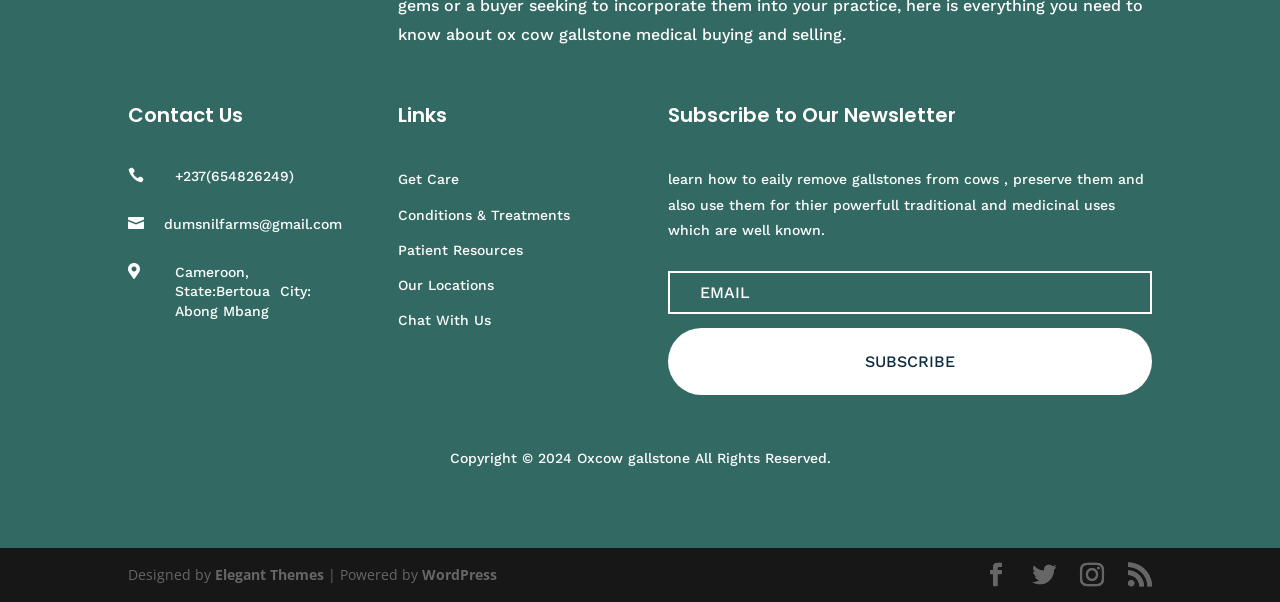Show me the bounding box coordinates of the clickable region to achieve the task as per the instruction: "Click SUBSCRIBE".

[0.522, 0.545, 0.9, 0.657]